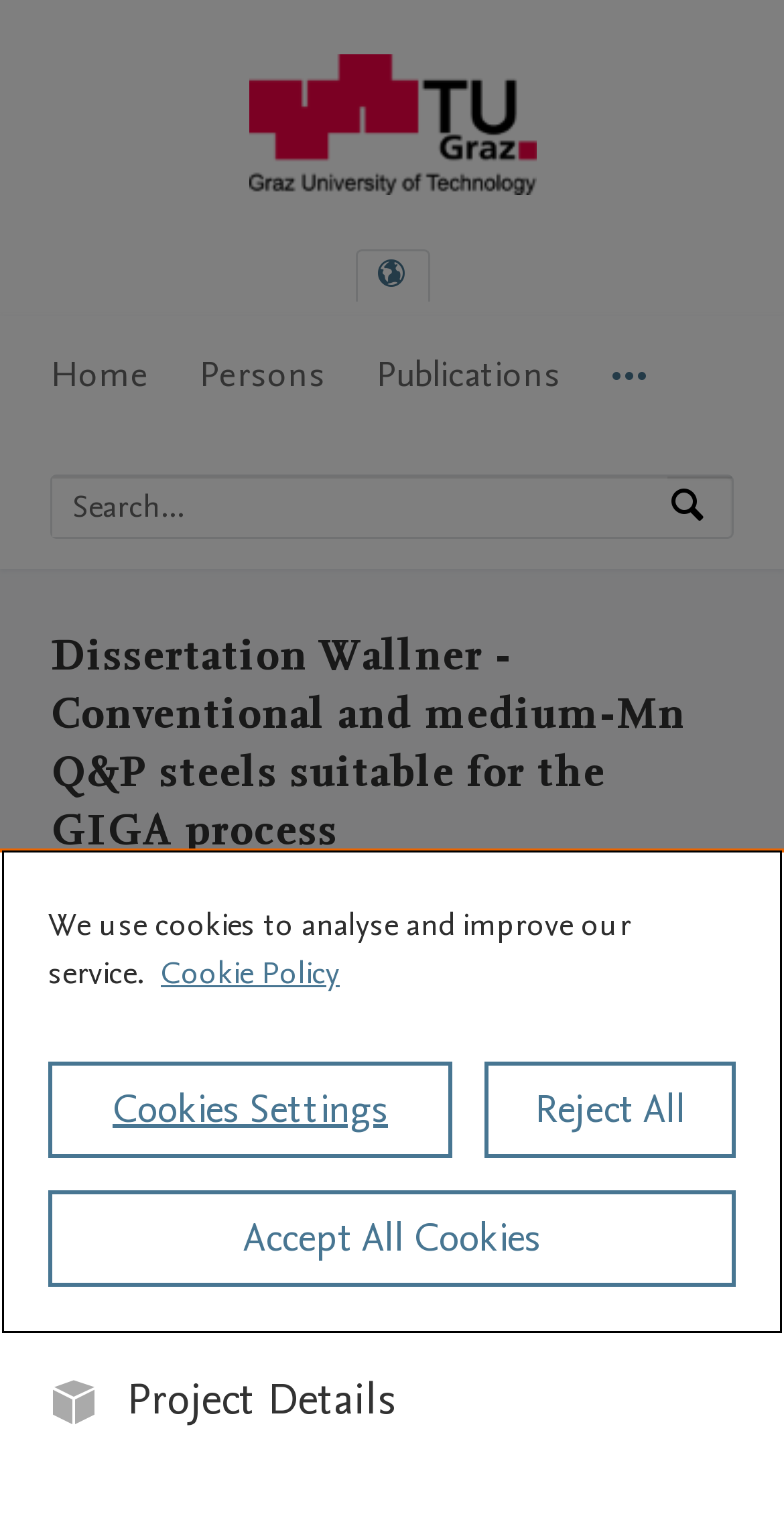Please pinpoint the bounding box coordinates for the region I should click to adhere to this instruction: "Select language".

[0.455, 0.166, 0.545, 0.199]